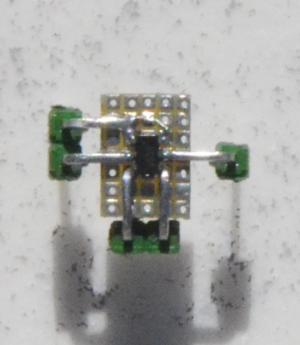Respond with a single word or phrase to the following question:
What is the likely purpose of the green connectors?

External connections